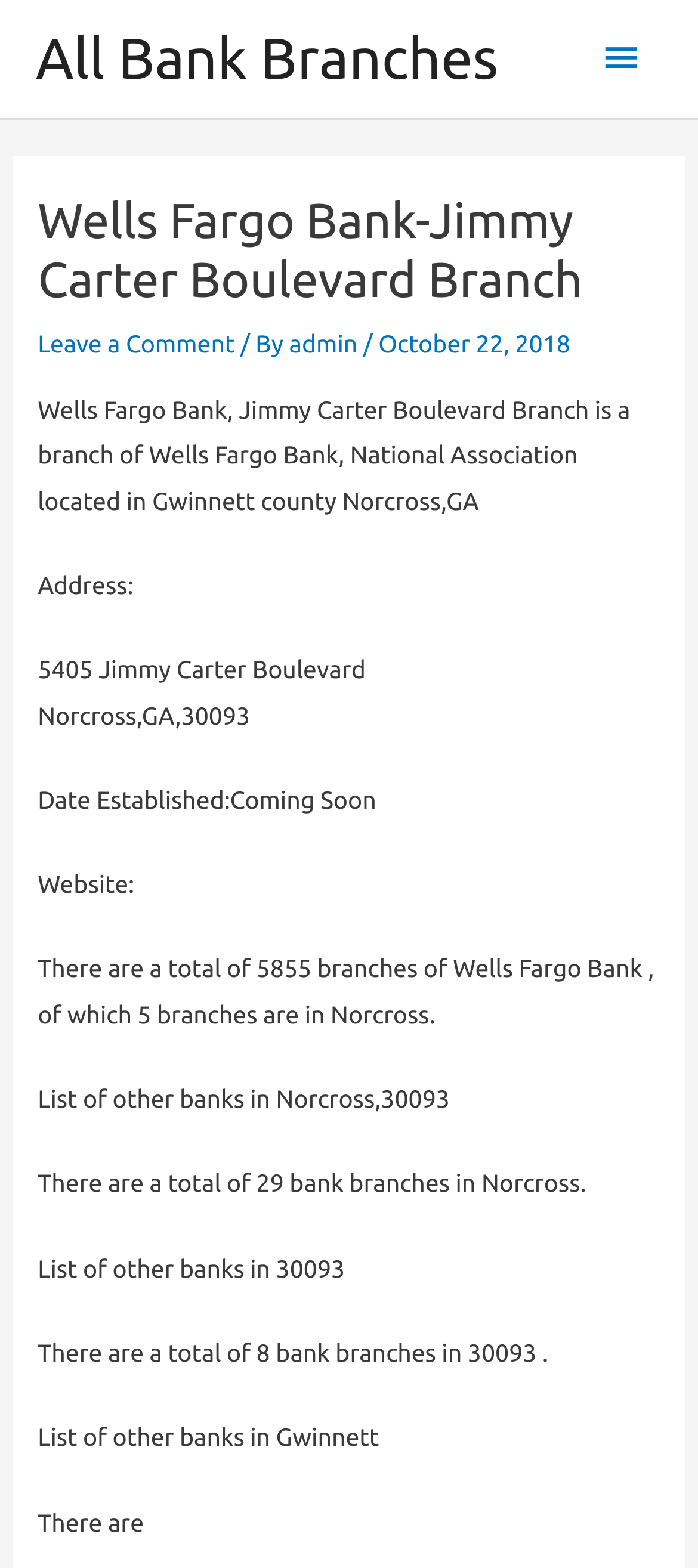What is the total number of bank branches in Norcross?
Answer with a single word or phrase by referring to the visual content.

29